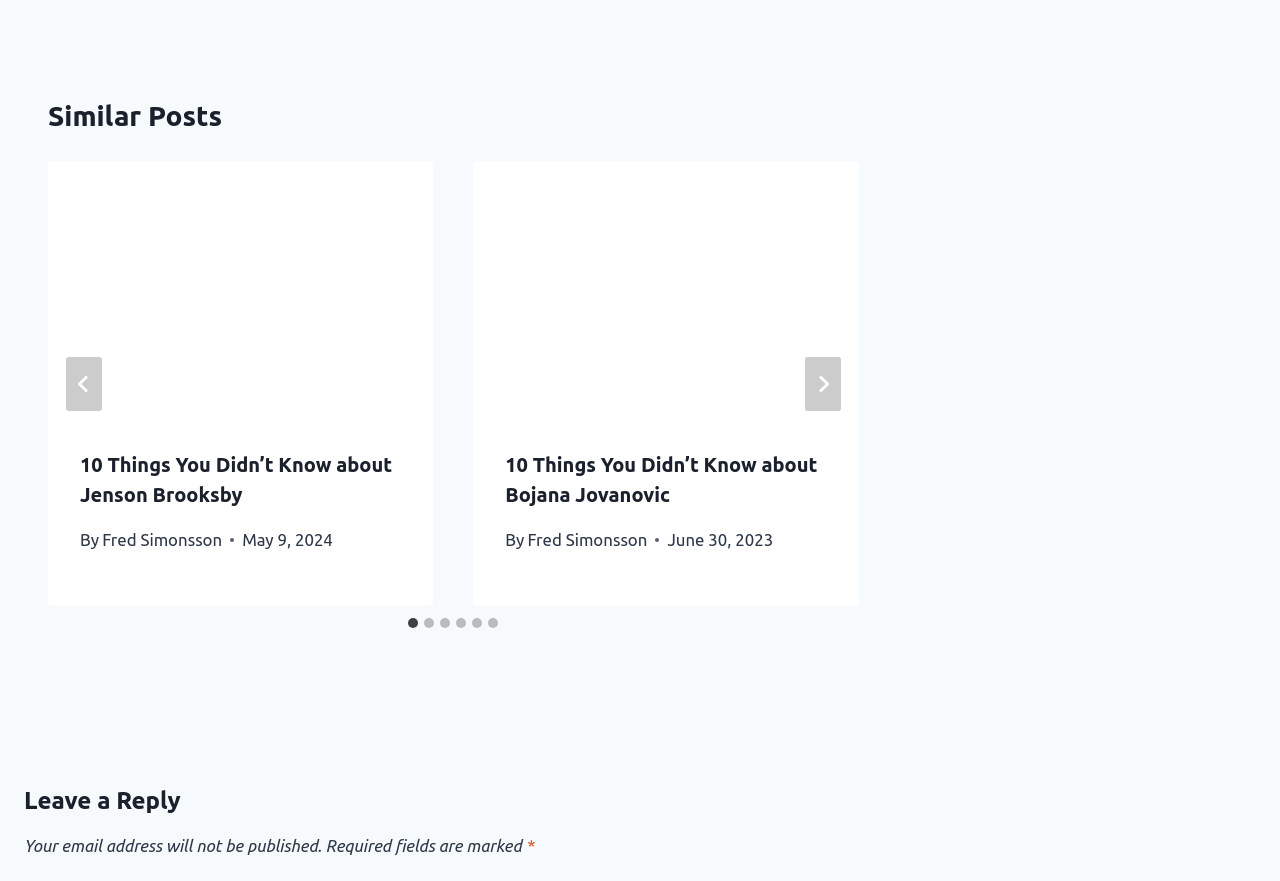Please identify the bounding box coordinates of the element I should click to complete this instruction: 'Leave a reply'. The coordinates should be given as four float numbers between 0 and 1, like this: [left, top, right, bottom].

[0.019, 0.889, 0.689, 0.93]